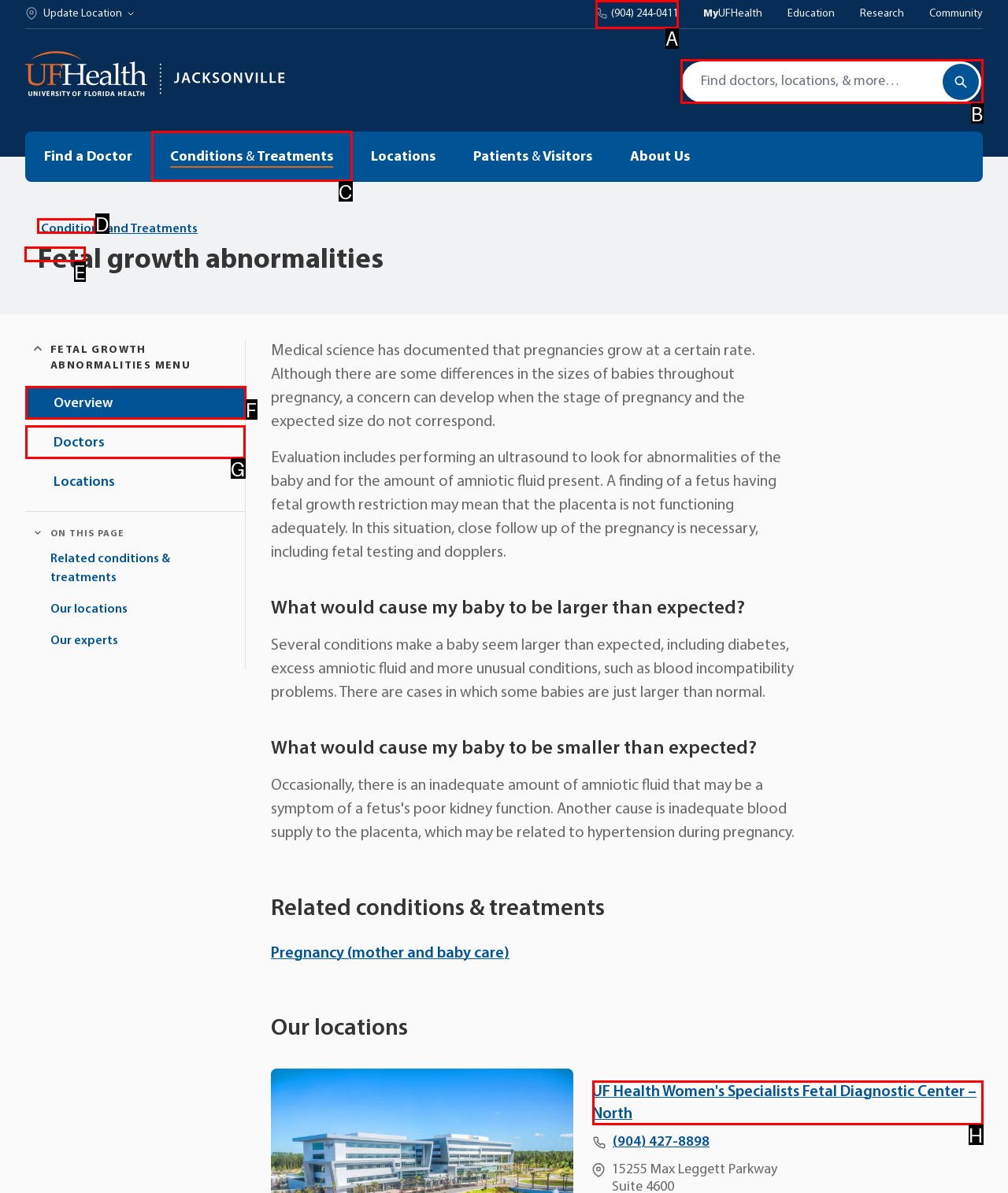Select the UI element that should be clicked to execute the following task: Search for a keyword
Provide the letter of the correct choice from the given options.

B